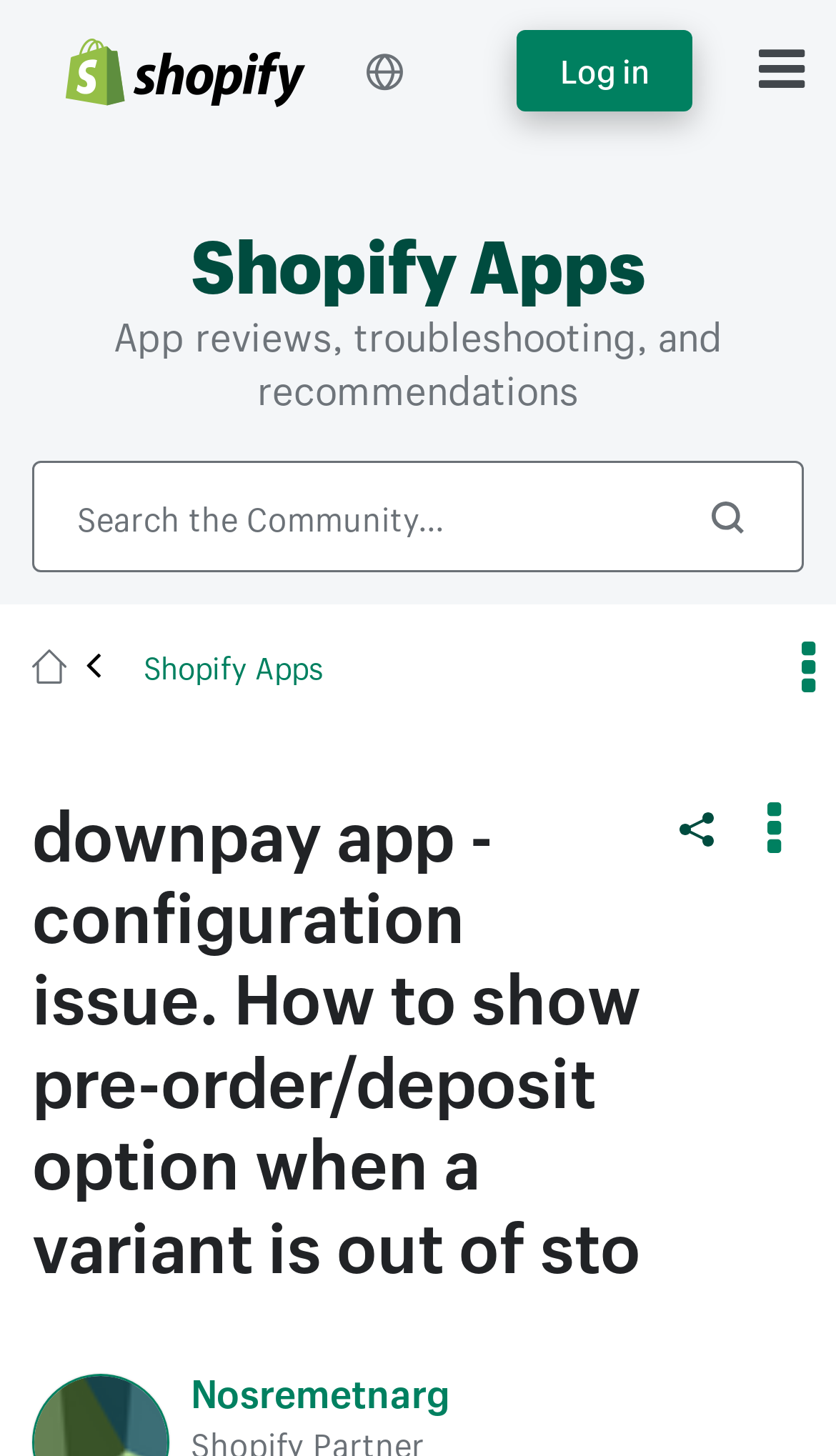Give a one-word or short phrase answer to the question: 
What is the logo on the top left corner?

Shopify logo